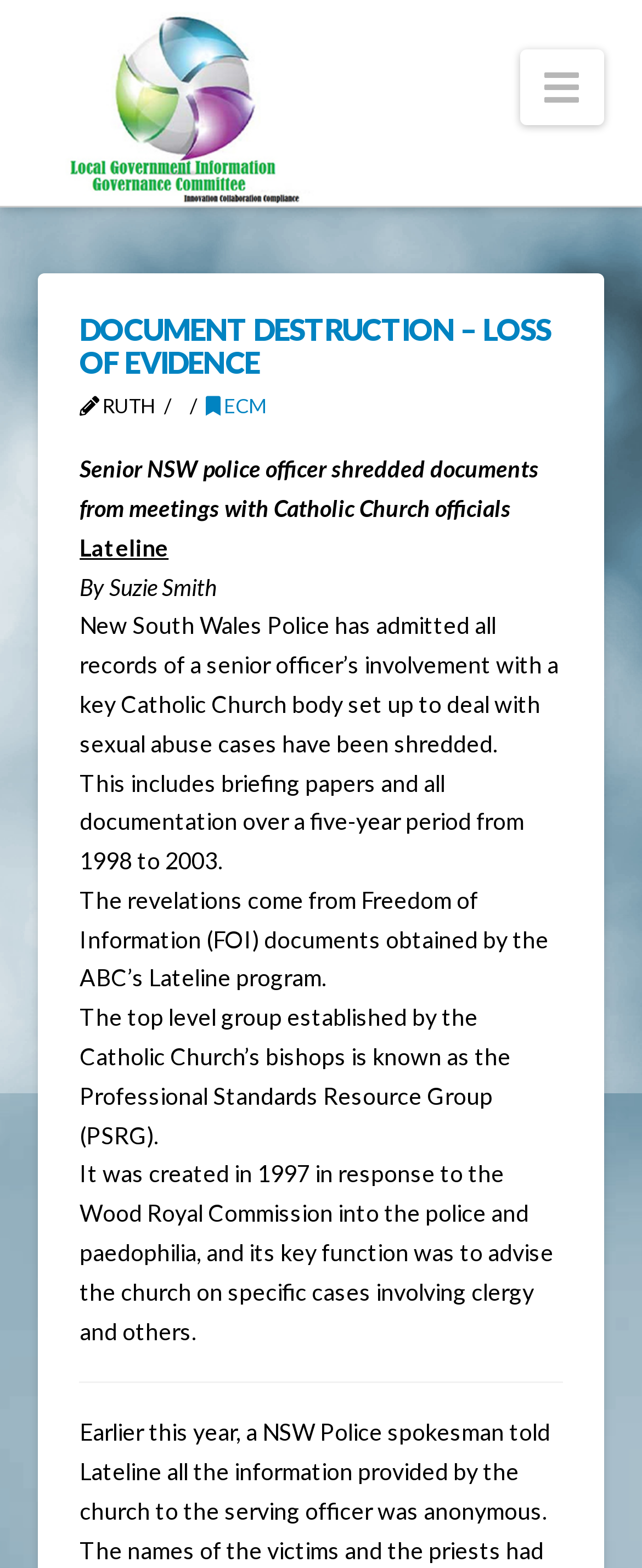What is the time period of the shredded documents?
Examine the image and give a concise answer in one word or a short phrase.

1998 to 2003